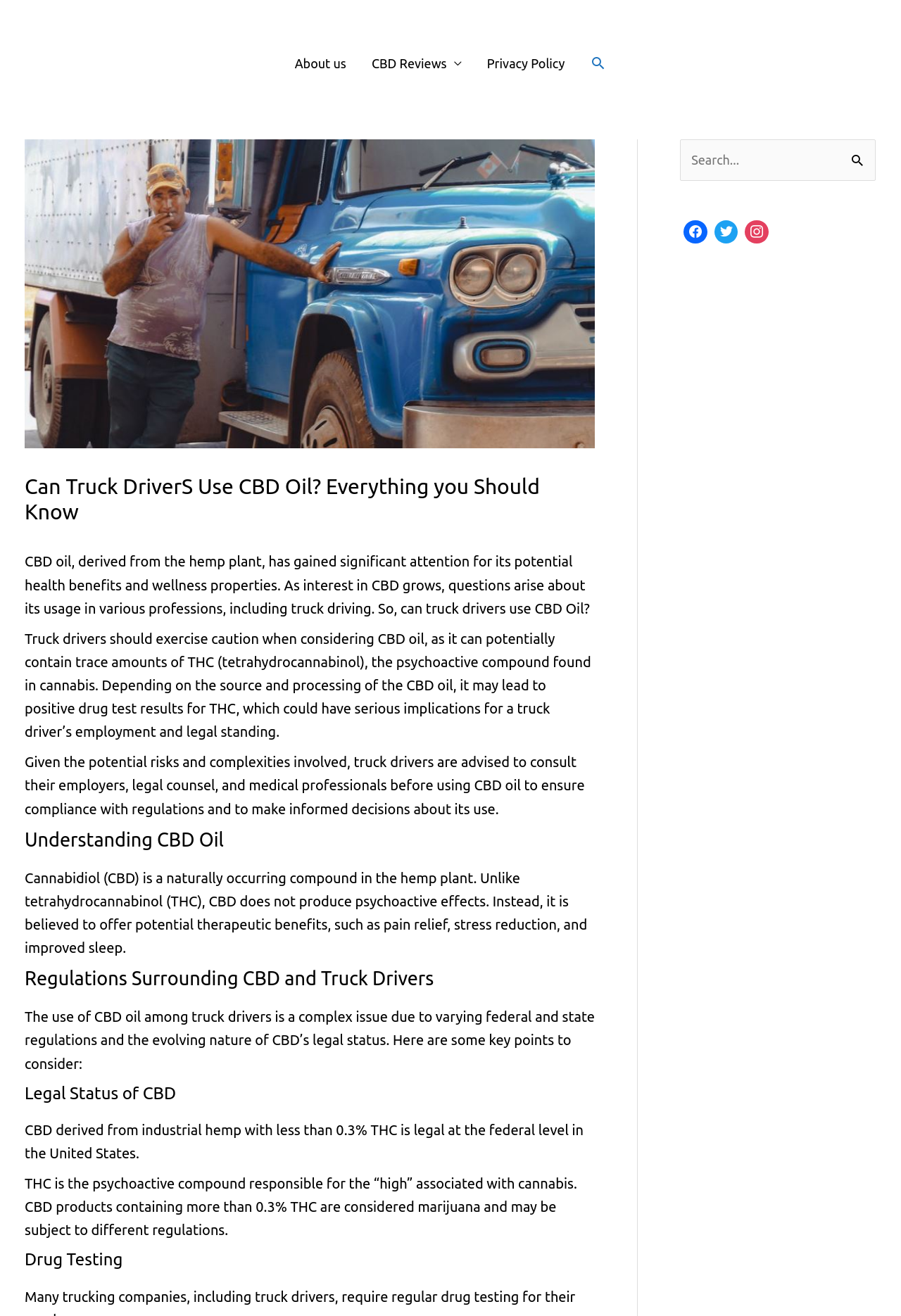What is the principal heading displayed on the webpage?

Can Truck DriverS Use CBD Oil? Everything you Should Know